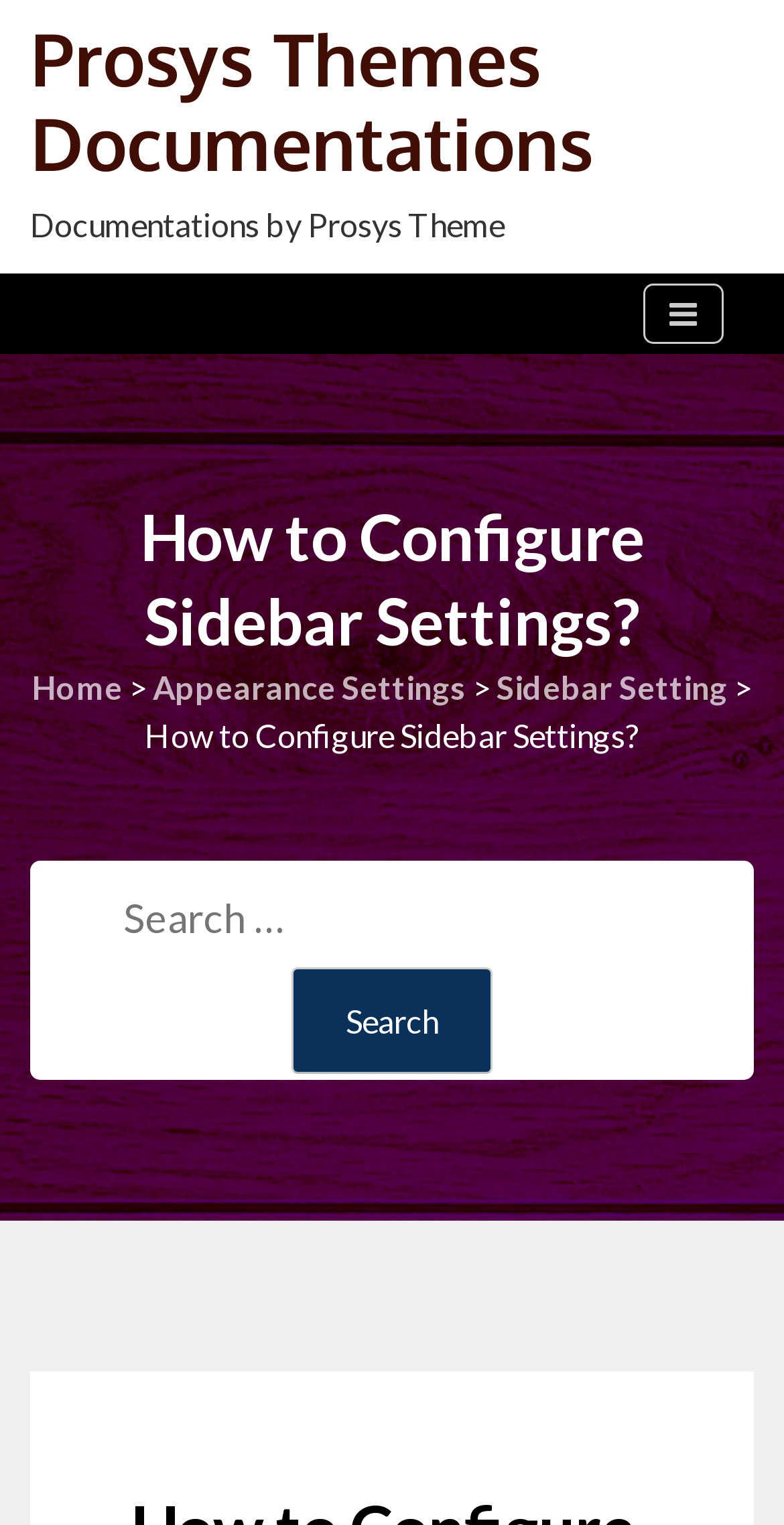How many elements are there in the sidebar settings?
Can you give a detailed and elaborate answer to the question?

The webpage does not provide a specific number of elements in the sidebar settings. It only provides instructions on how to configure sidebar settings, but does not give a count of the elements.